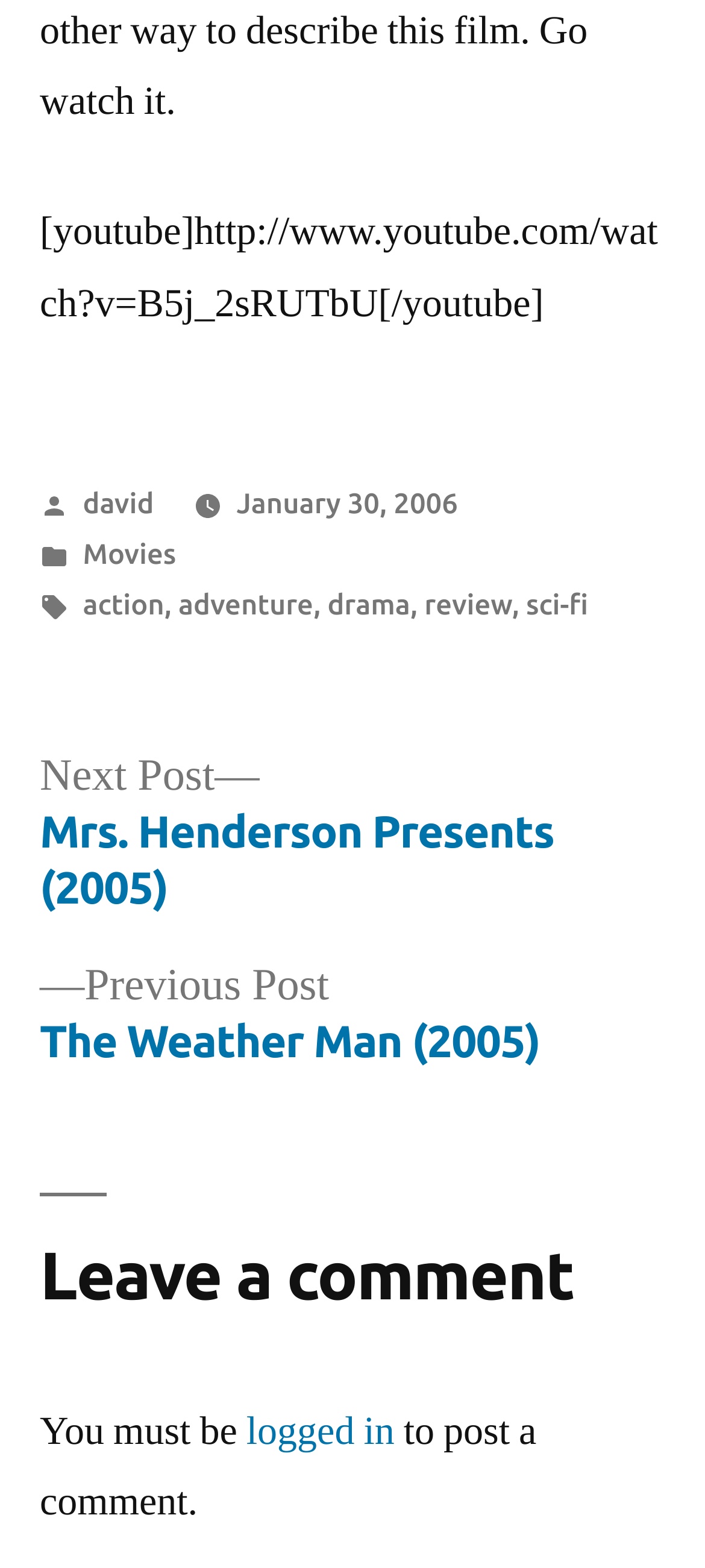Find the bounding box coordinates of the UI element according to this description: "logged in".

[0.349, 0.896, 0.56, 0.929]